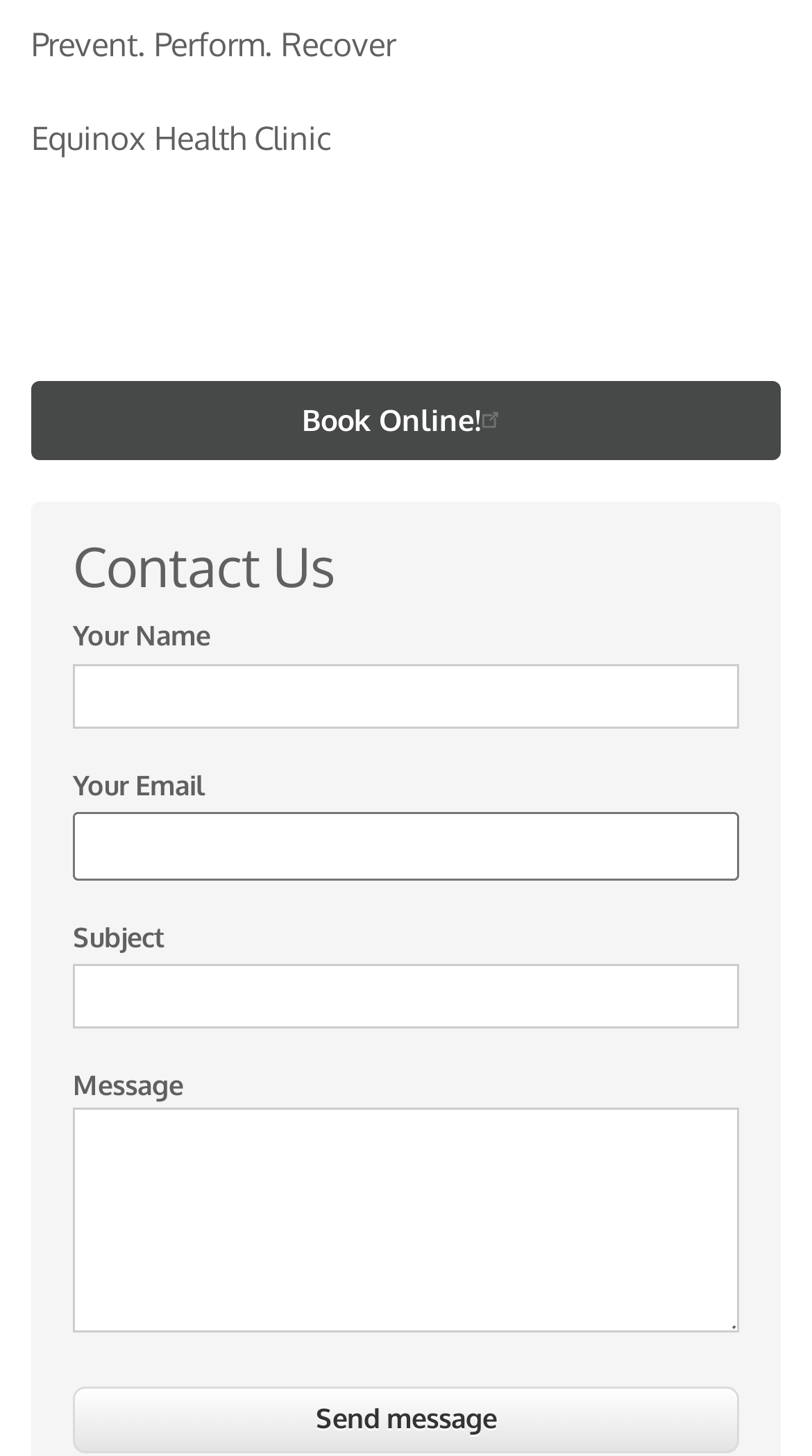How can I book an appointment online?
Please ensure your answer to the question is detailed and covers all necessary aspects.

The 'Book Online!' link is located at the top of the webpage, and it is an external link that sends an email, which implies that clicking on it will allow users to book an appointment online.